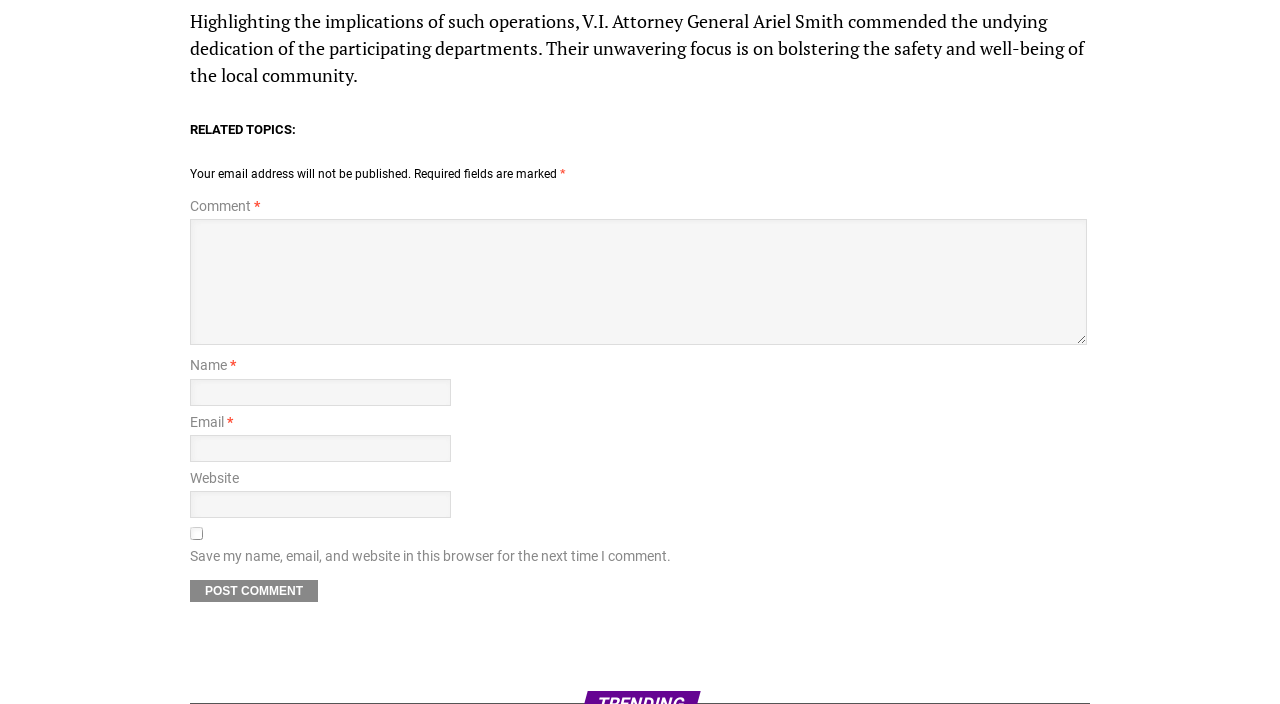Please answer the following question using a single word or phrase: What is the purpose of the checkbox?

Save user data for next comment